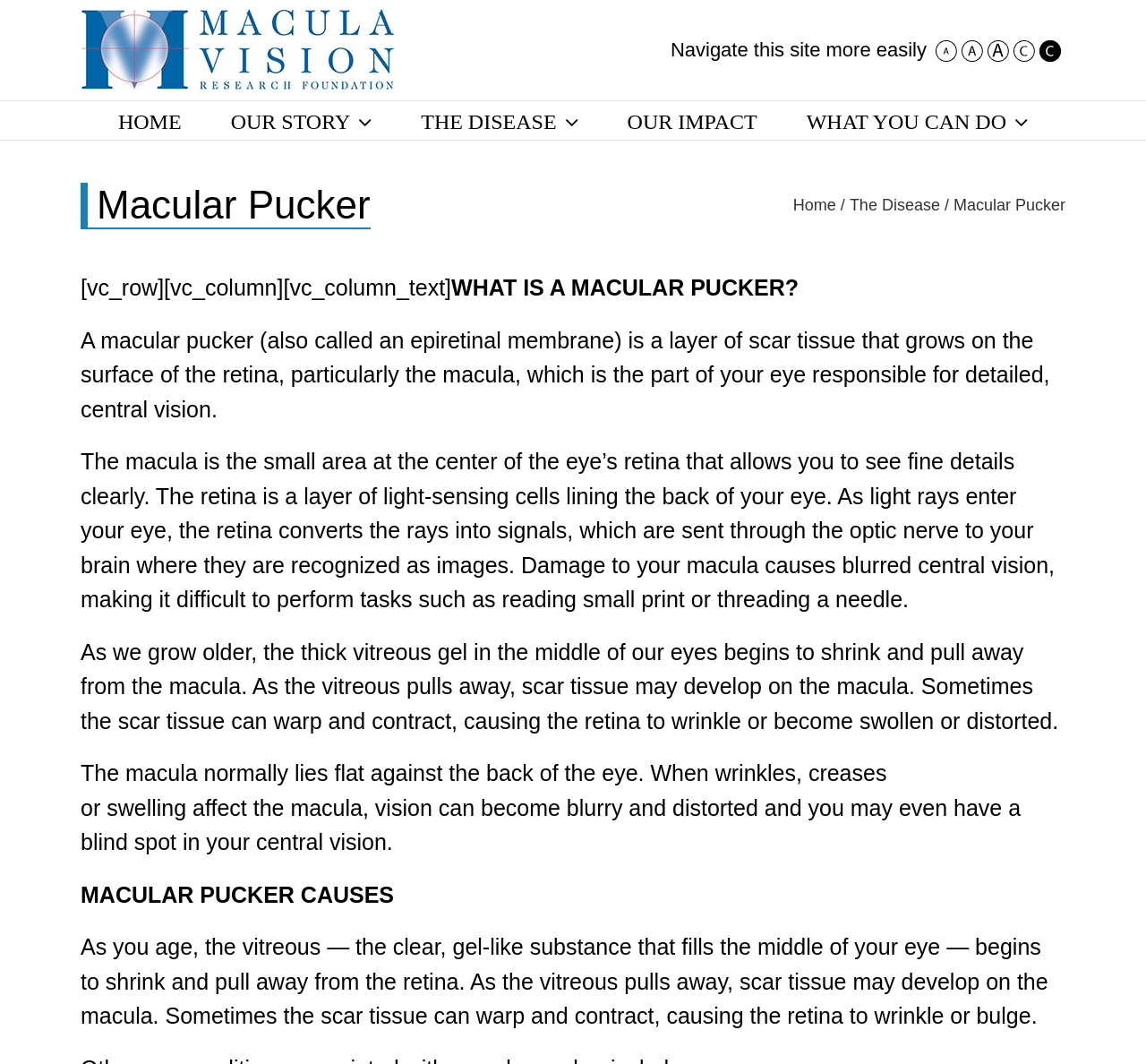Respond to the following query with just one word or a short phrase: 
What is the result of damage to the macula?

Blurred central vision